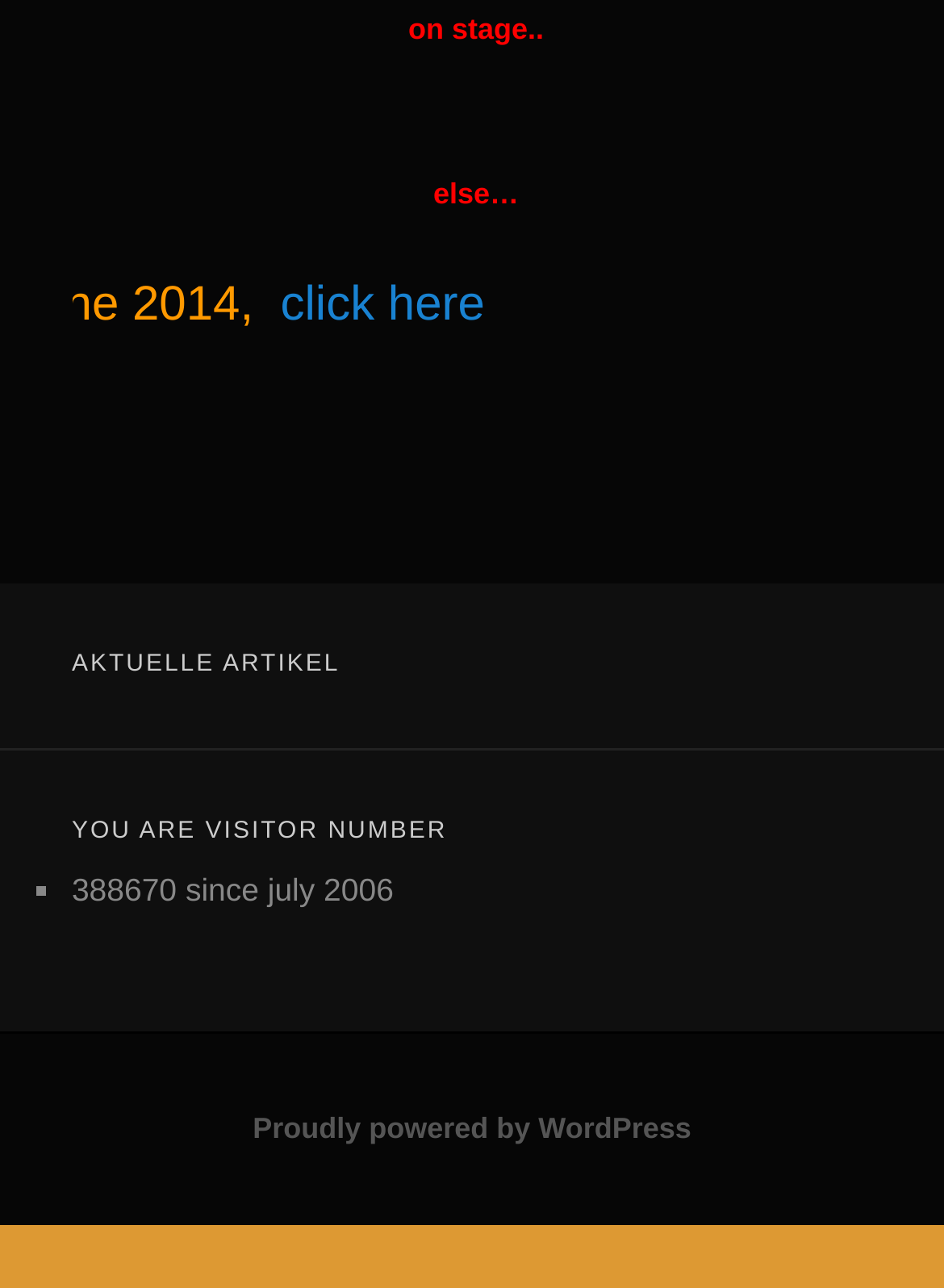What is the position of the complementary section on the webpage?
Based on the image, provide a one-word or brief-phrase response.

bottom